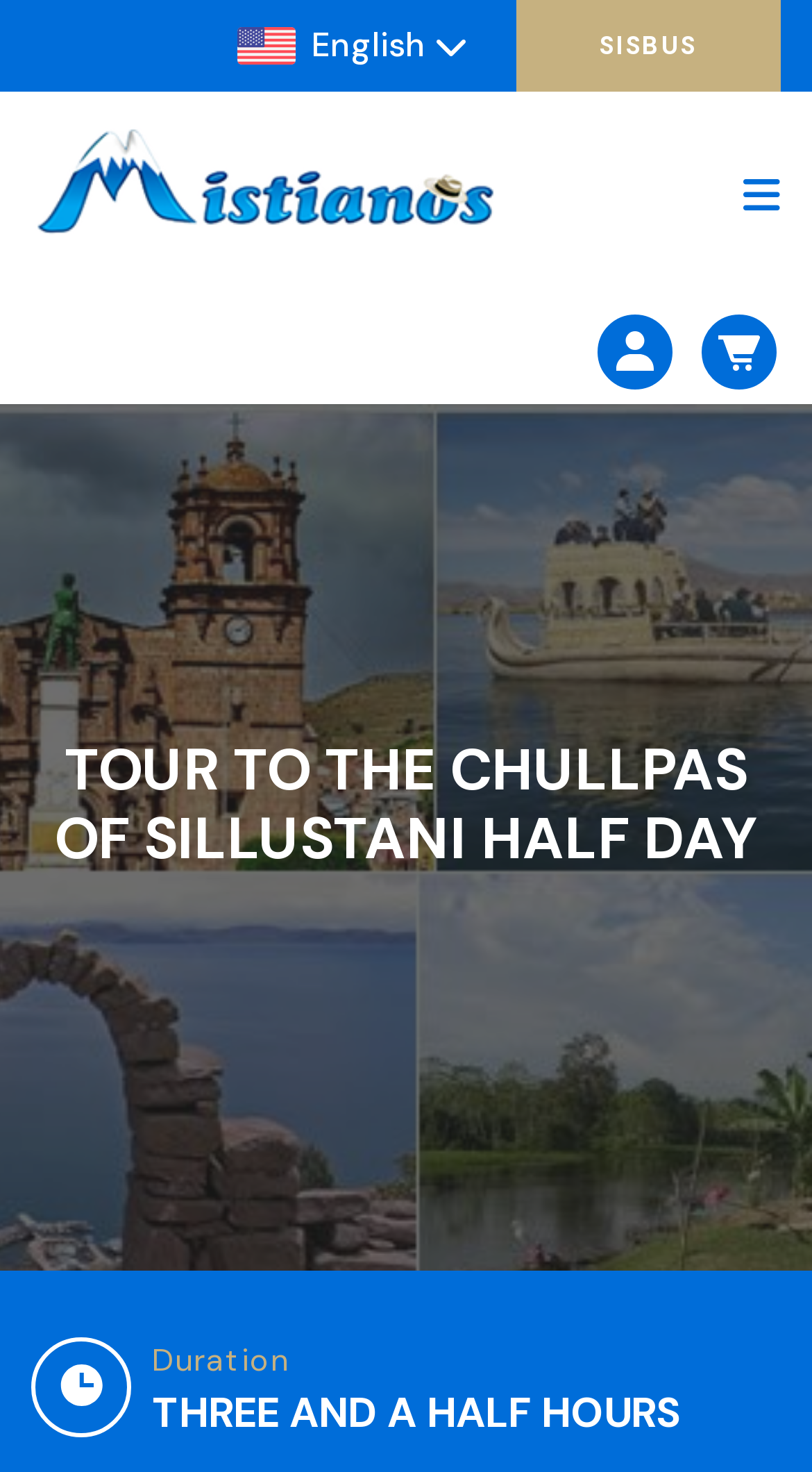Is there a logo on the webpage?
Please provide a comprehensive answer based on the information in the image.

I found the answer by looking at the image element with the description 'Mistianos Tours', which is likely a logo of the company.